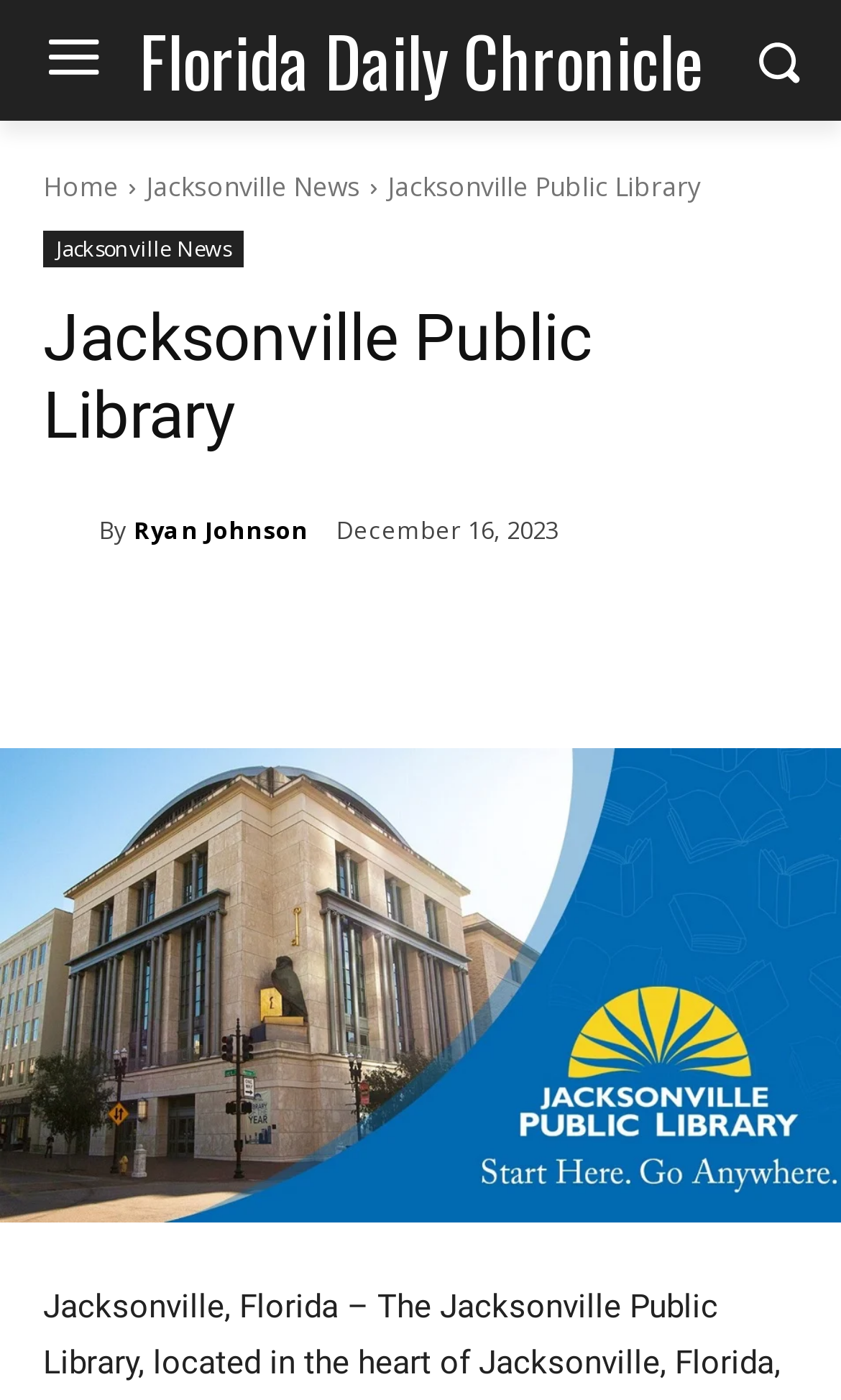Locate the bounding box coordinates of the element's region that should be clicked to carry out the following instruction: "share on social media". The coordinates need to be four float numbers between 0 and 1, i.e., [left, top, right, bottom].

[0.213, 0.427, 0.315, 0.488]